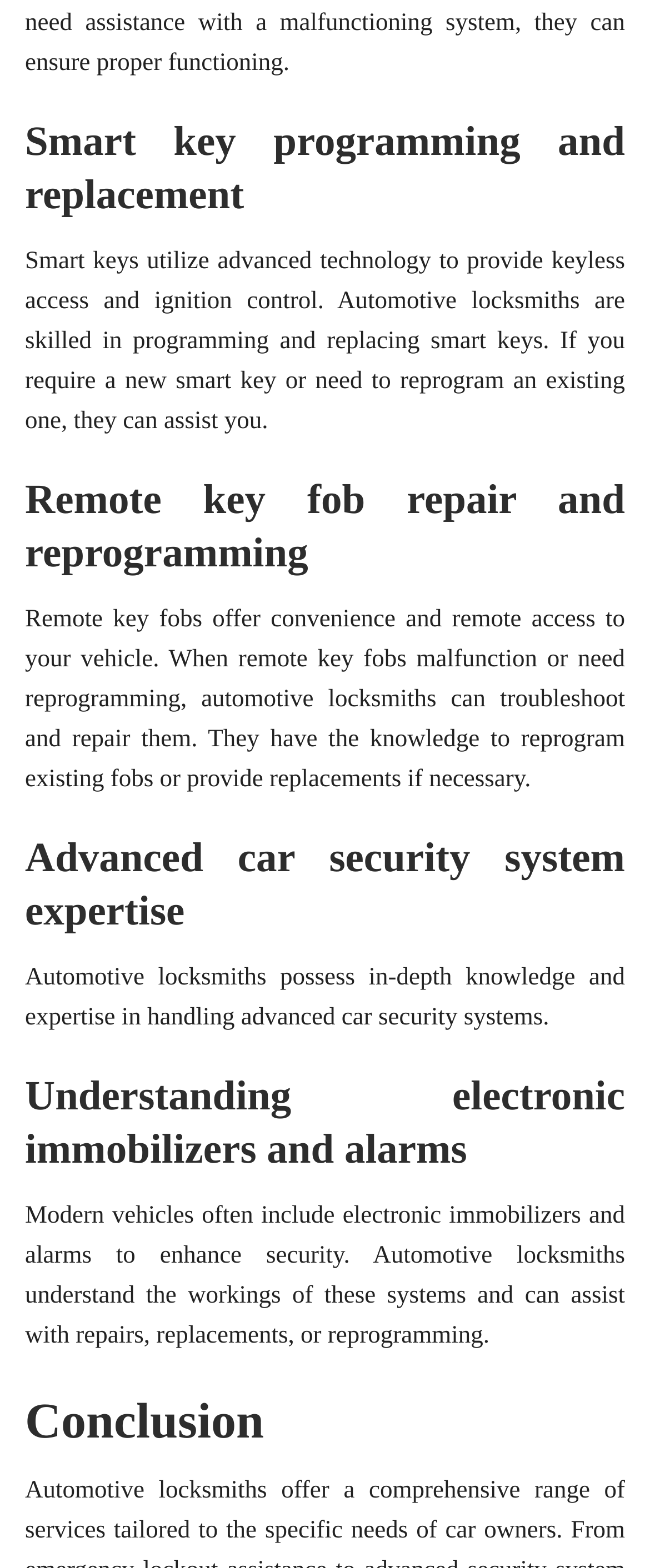Determine the bounding box coordinates for the clickable element to execute this instruction: "Get information about remote key fob repair and reprogramming". Provide the coordinates as four float numbers between 0 and 1, i.e., [left, top, right, bottom].

[0.038, 0.424, 0.962, 0.493]